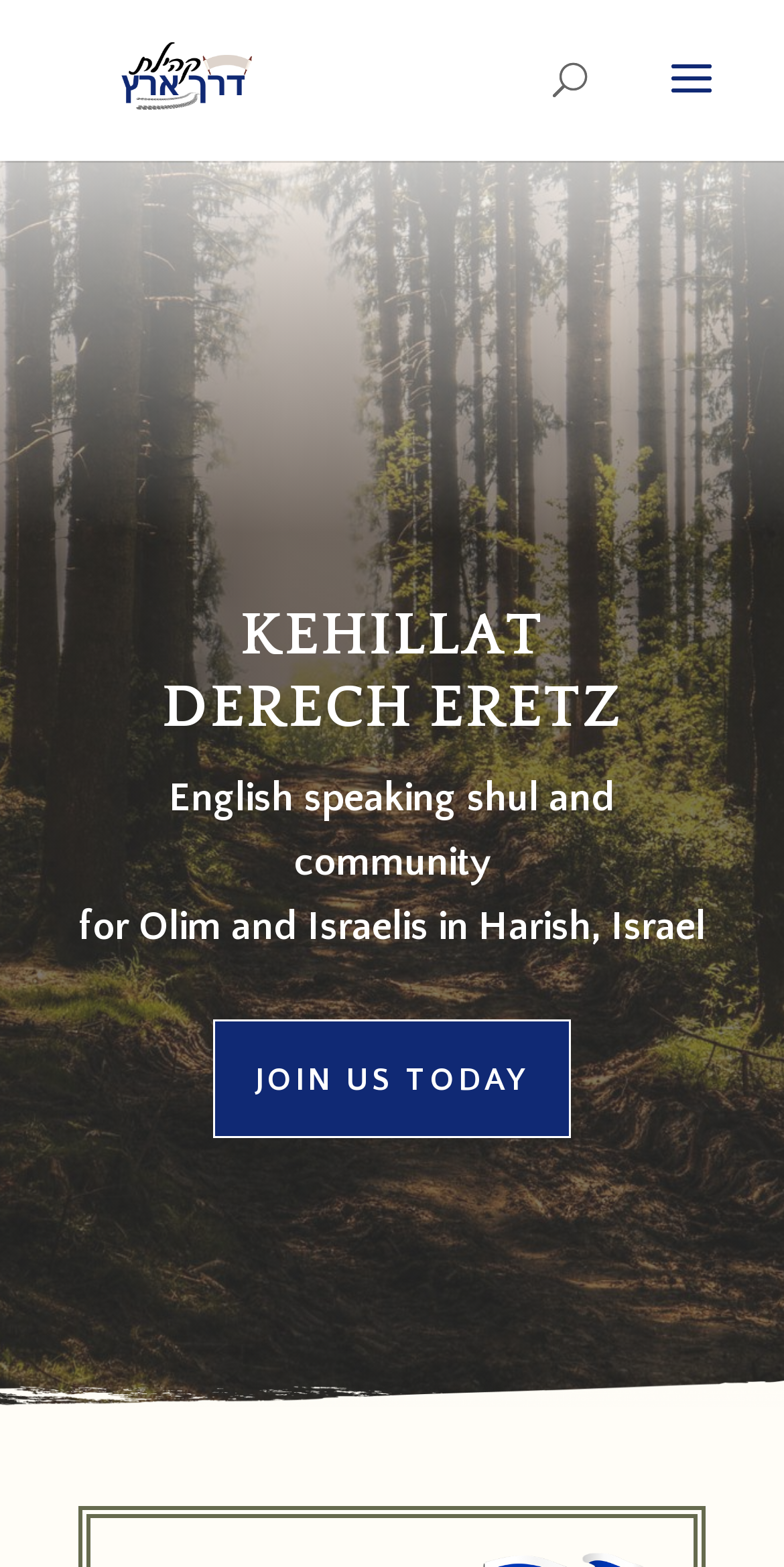Extract the heading text from the webpage.

KEHILLAT
DERECH ERETZ